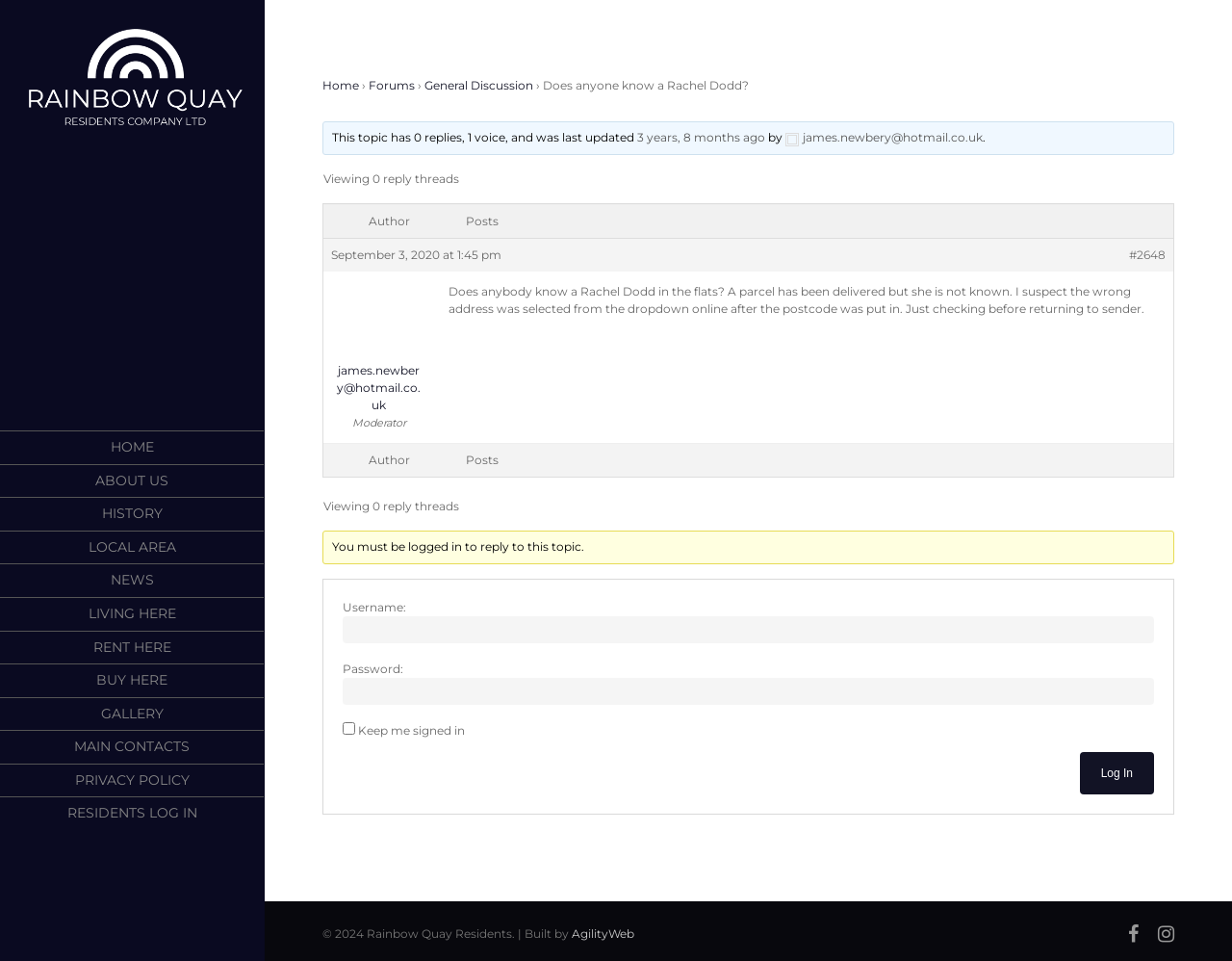Identify the bounding box coordinates of the clickable region to carry out the given instruction: "View the topic posted by 'james.newbery@hotmail.co.uk'".

[0.638, 0.135, 0.798, 0.15]